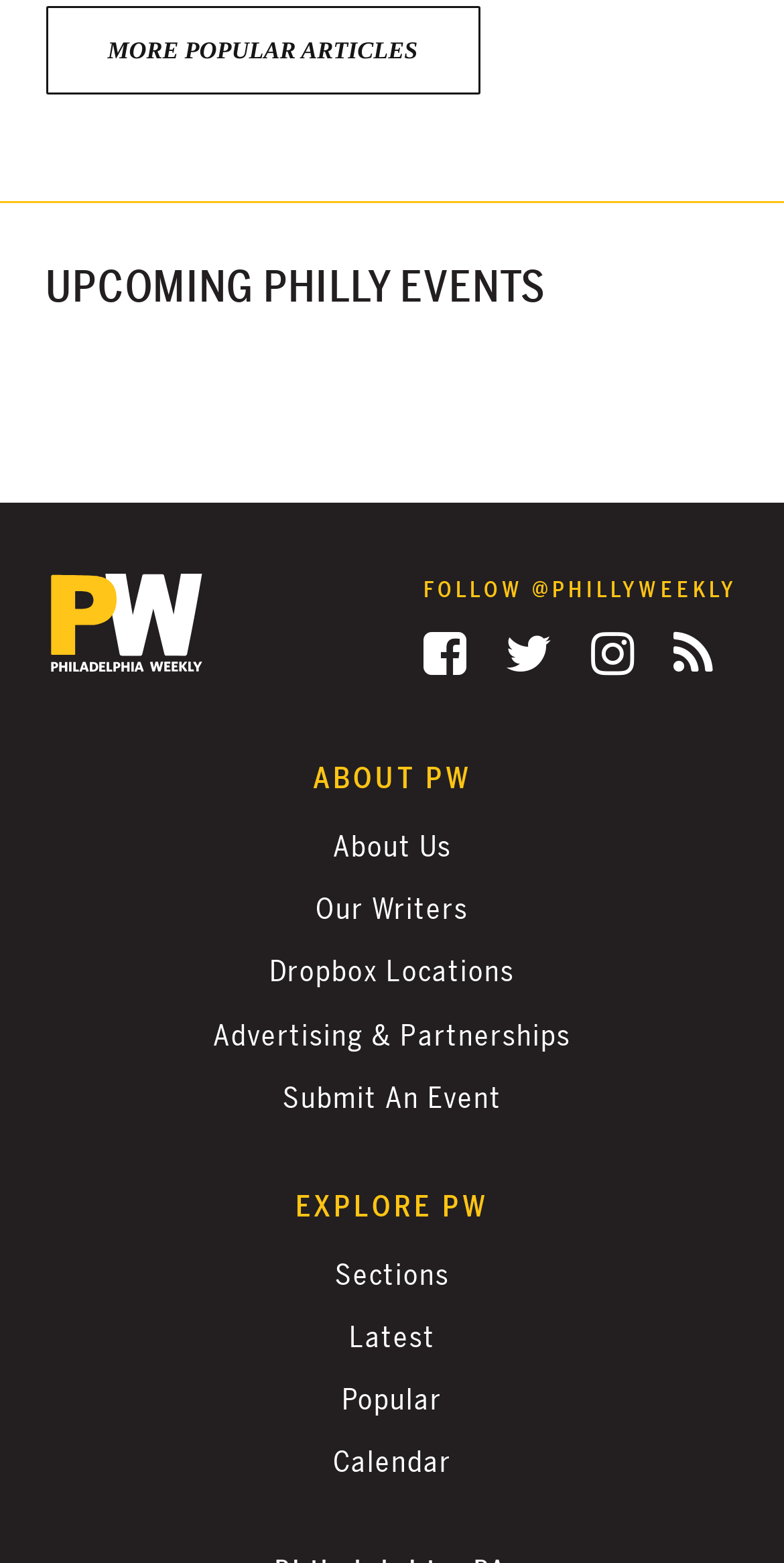How many social media links are available?
Look at the screenshot and respond with a single word or phrase.

4